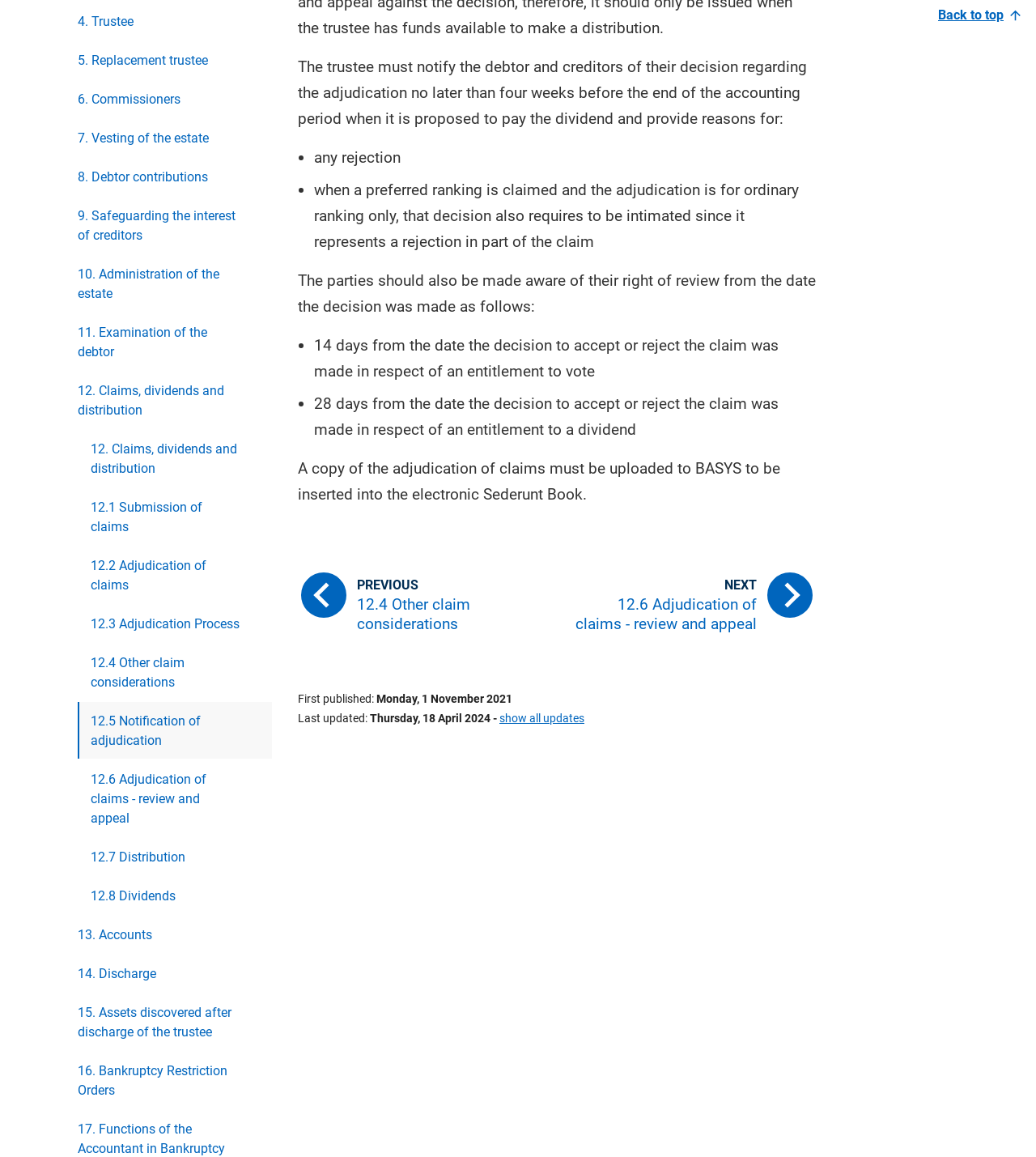Find the bounding box coordinates of the clickable element required to execute the following instruction: "Click on '4. Trustee'". Provide the coordinates as four float numbers between 0 and 1, i.e., [left, top, right, bottom].

[0.062, 0.002, 0.262, 0.034]